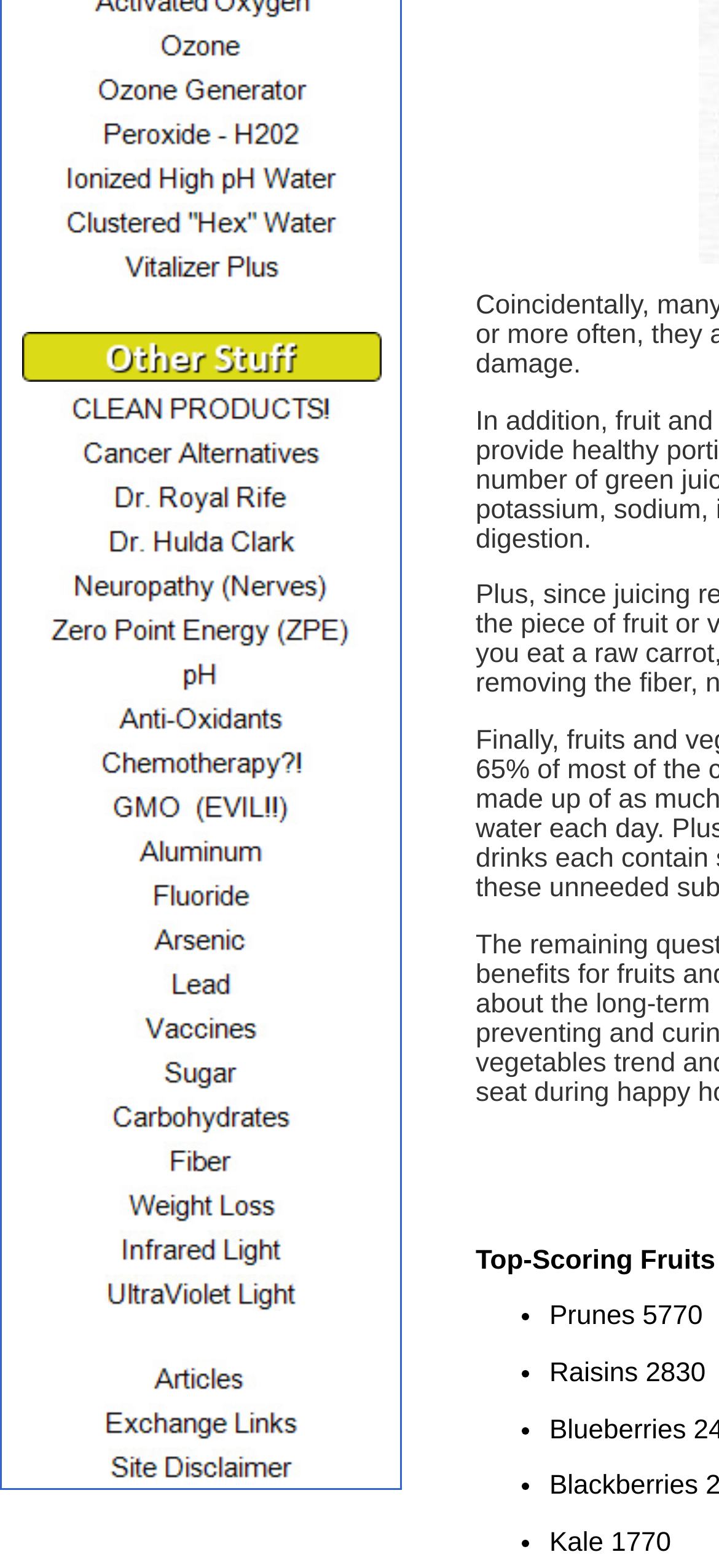Give a succinct answer to this question in a single word or phrase: 
How many products have images?

All of them